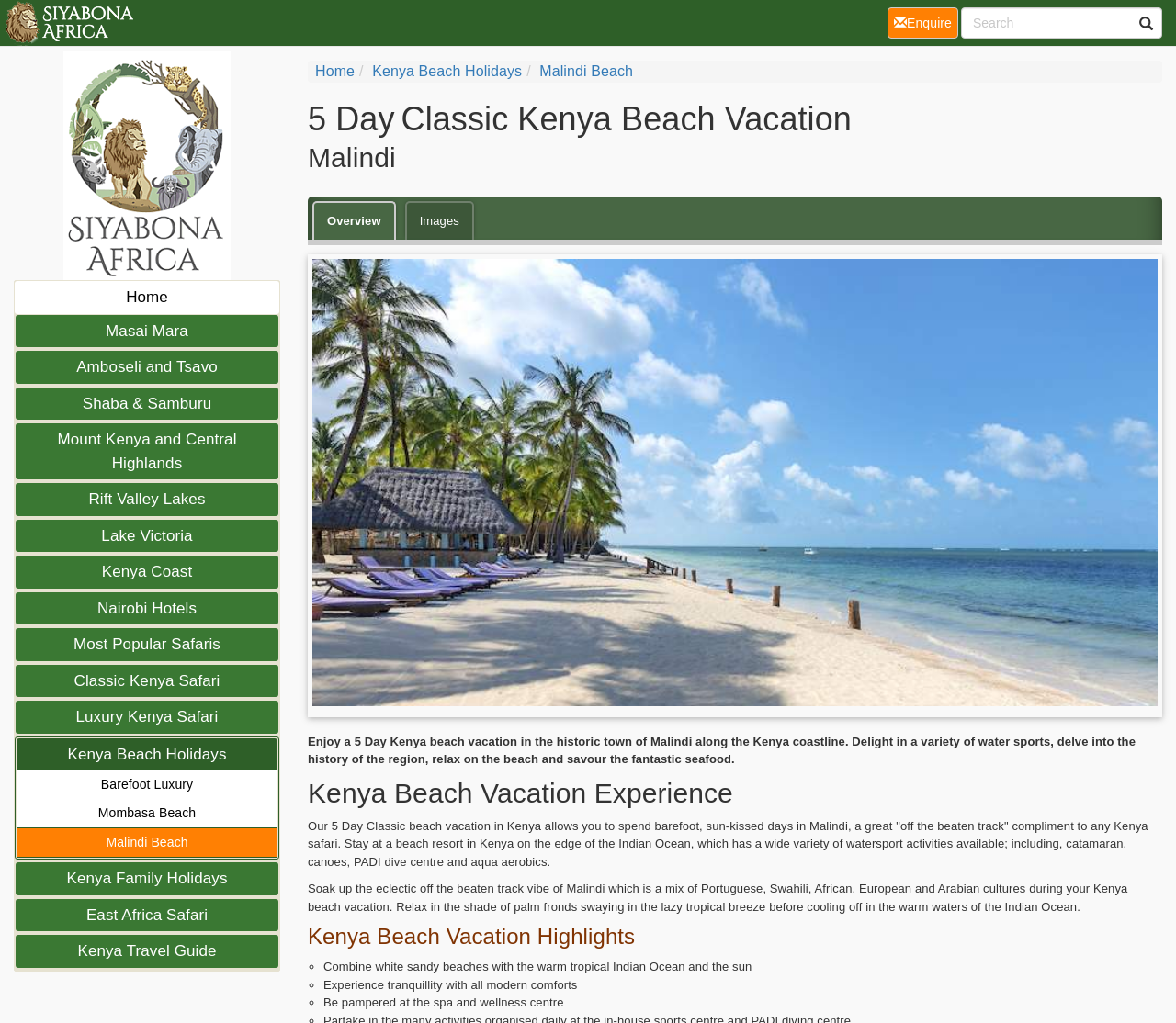Extract the bounding box coordinates of the UI element described by: "Mount Kenya and Central Highlands". The coordinates should include four float numbers ranging from 0 to 1, e.g., [left, top, right, bottom].

[0.013, 0.414, 0.237, 0.469]